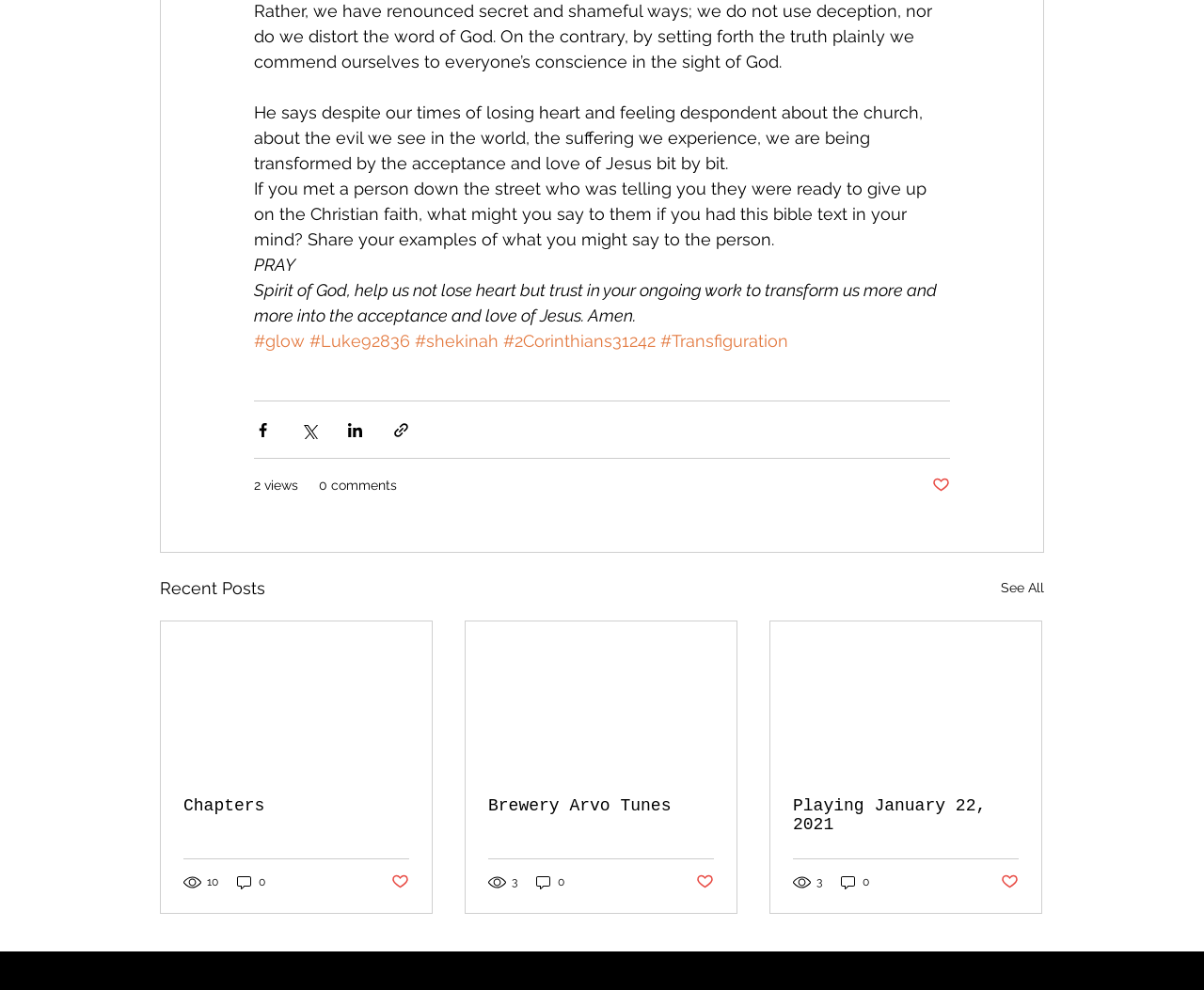Find the bounding box coordinates of the element you need to click on to perform this action: 'Click the link to Luke 9:28-36'. The coordinates should be represented by four float values between 0 and 1, in the format [left, top, right, bottom].

[0.257, 0.334, 0.341, 0.354]